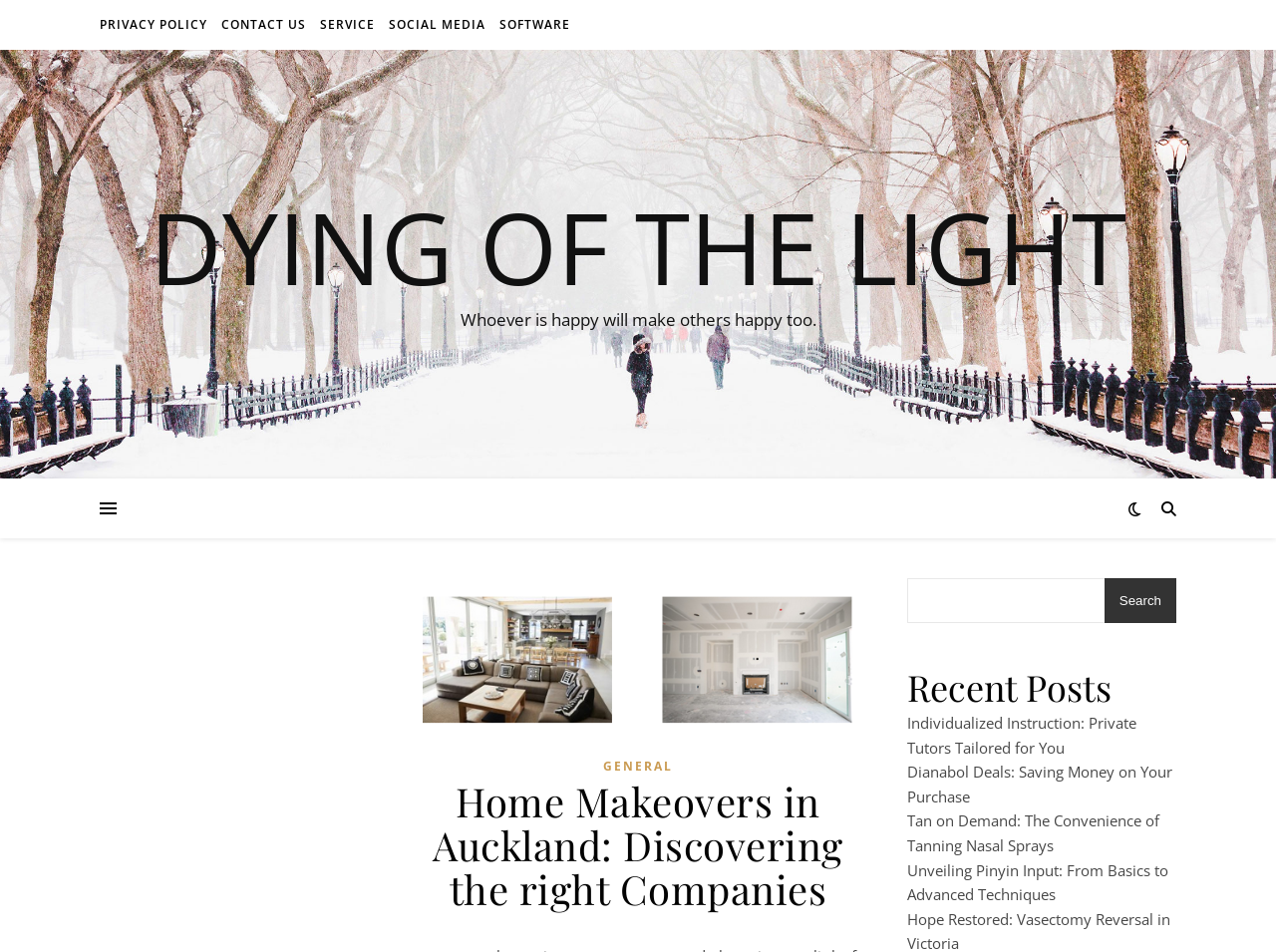Provide a short answer using a single word or phrase for the following question: 
How many recent posts are listed on the webpage?

4